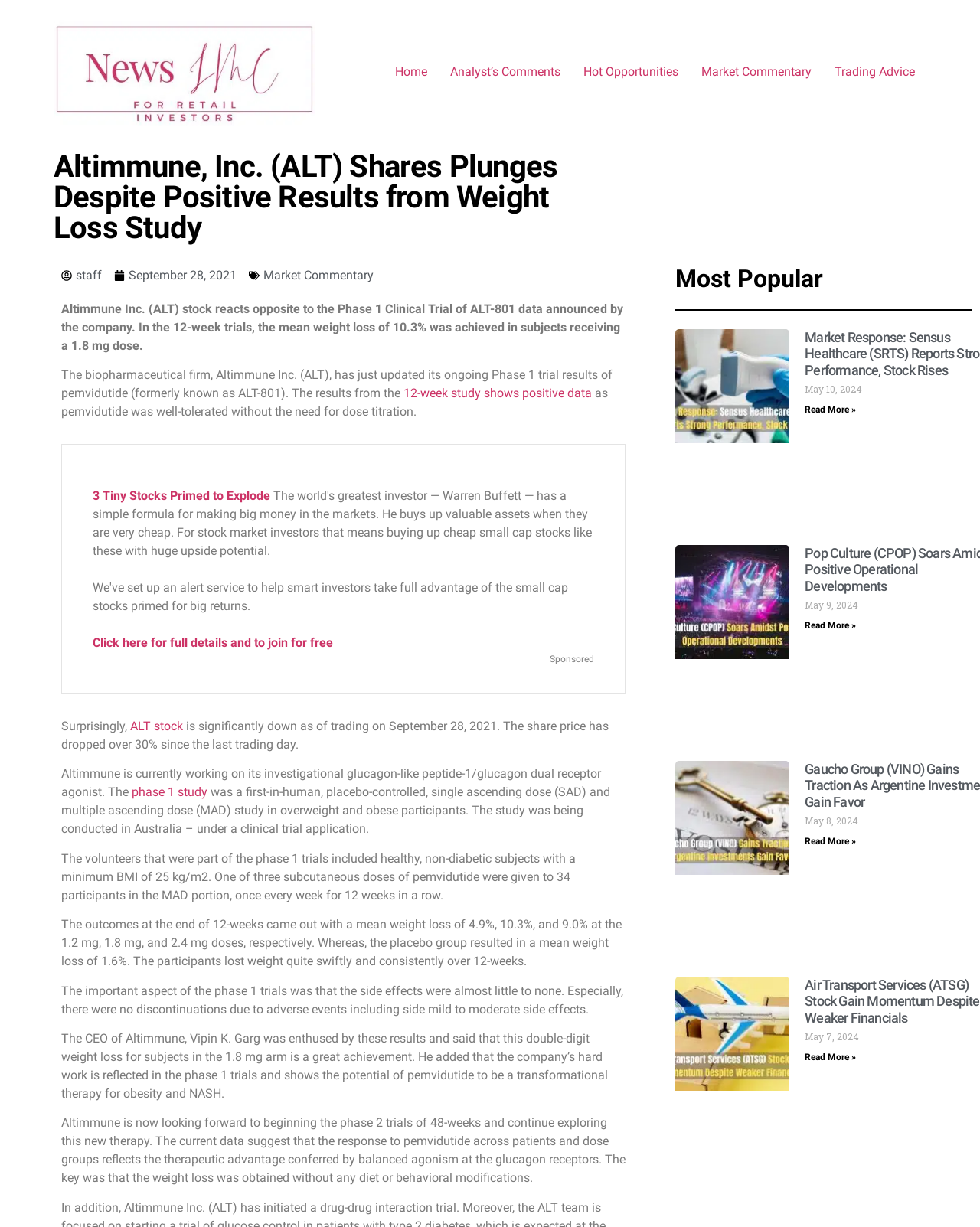Please identify the bounding box coordinates of the area that needs to be clicked to fulfill the following instruction: "Read more about 'Air Transport Services (ATSG) Stock Gain Momentum Despite Weaker Financials'."

[0.821, 0.857, 0.874, 0.866]